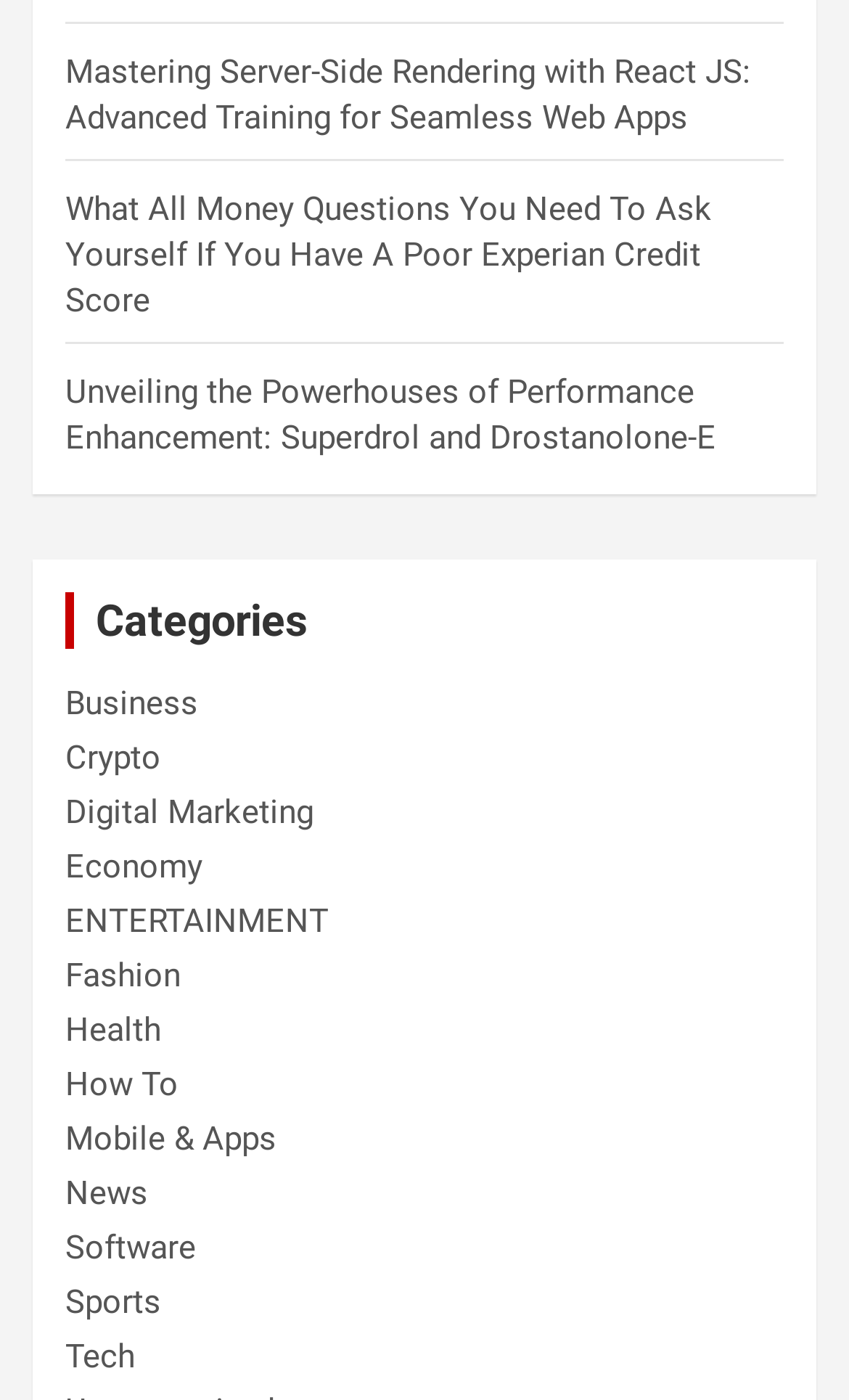What is the category below 'Economy'?
Refer to the image and answer the question using a single word or phrase.

ENTERTAINMENT